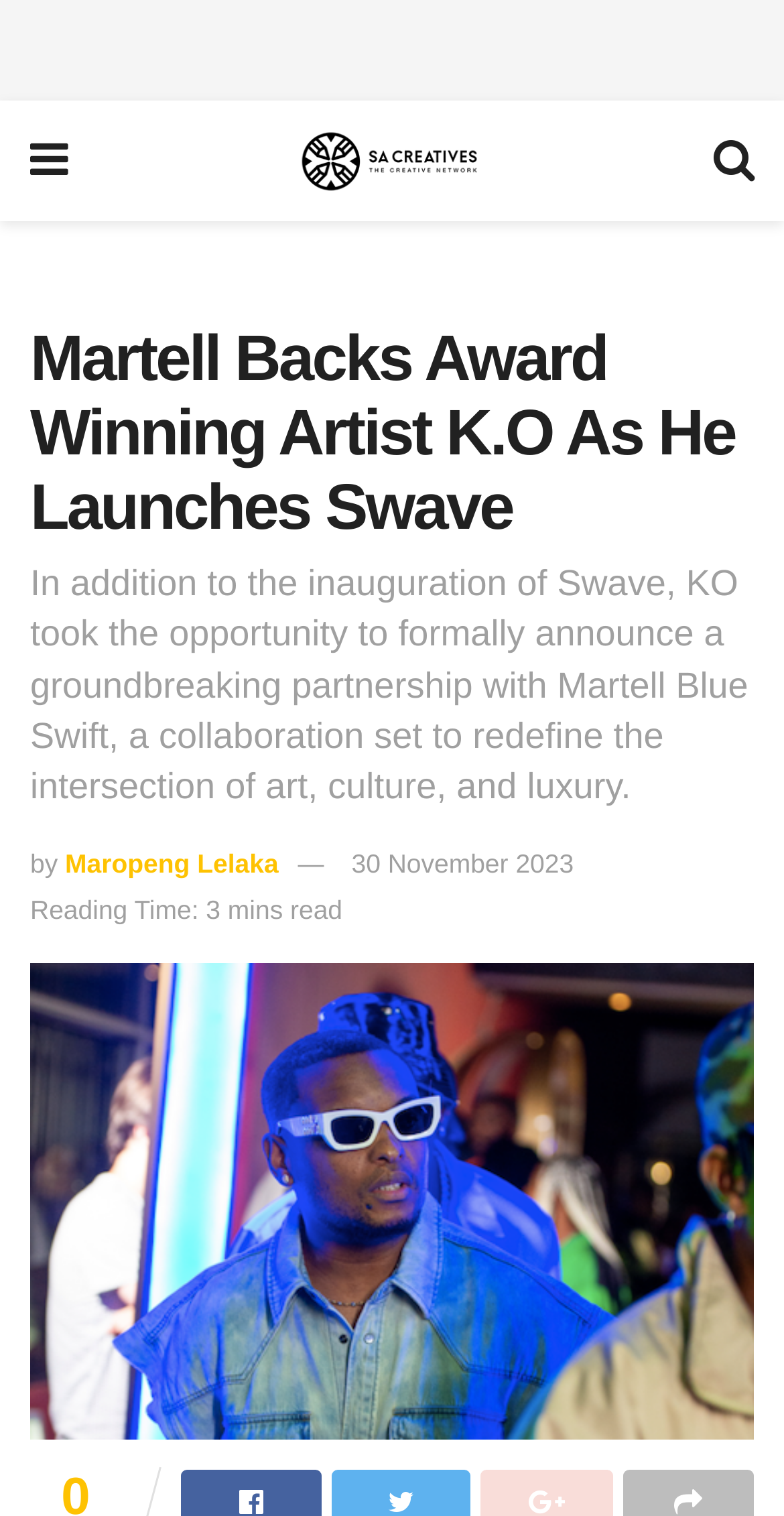What is the name of the collaboration between K.O and Martell?
Examine the webpage screenshot and provide an in-depth answer to the question.

From the webpage, I found the sentence 'a groundbreaking partnership with Martell Blue Swift, a collaboration set to redefine the intersection of art, culture, and luxury.' which reveals the name of the collaboration as Martell Blue Swift.